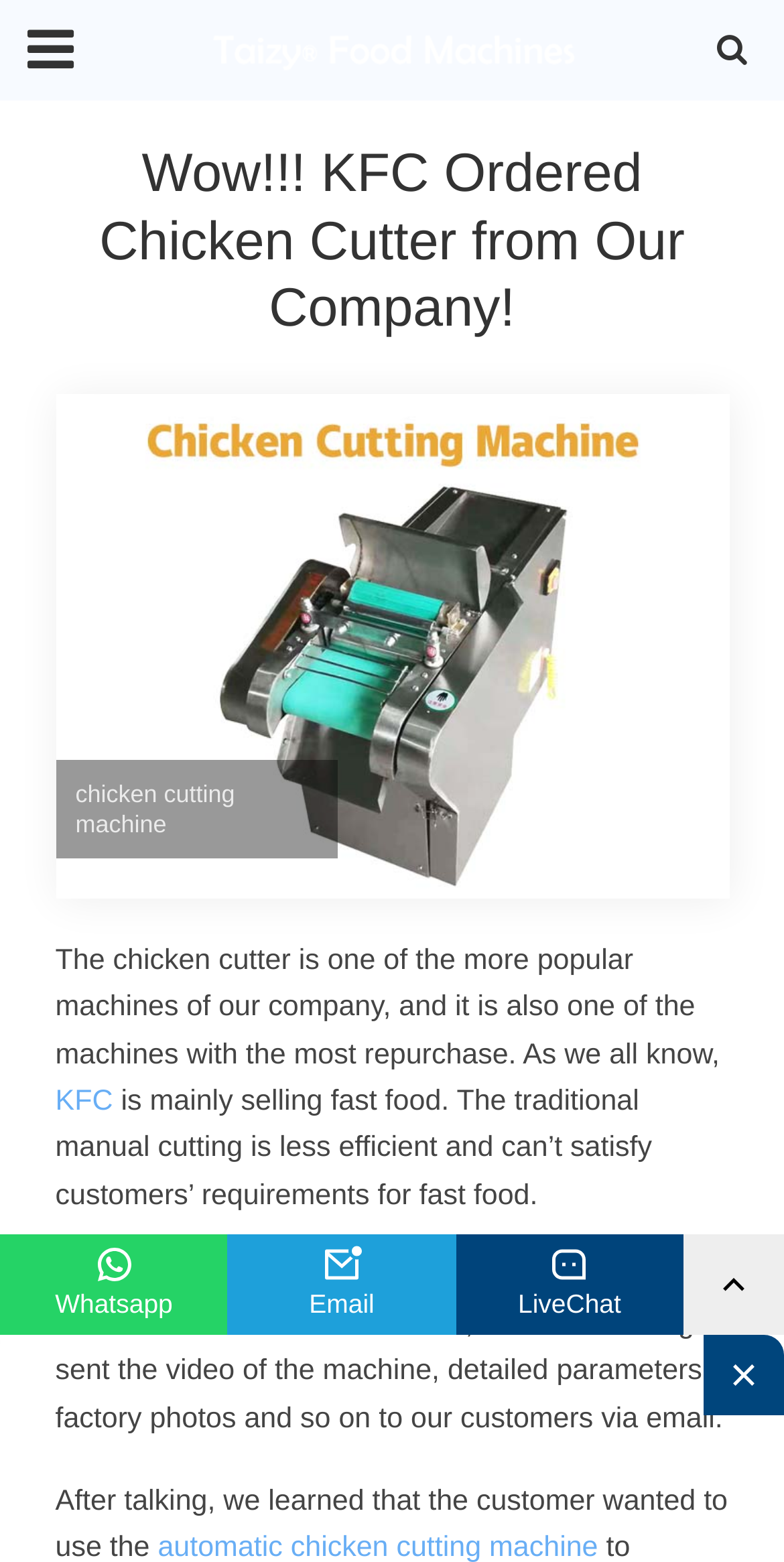How many links are there at the bottom of the webpage?
Give a single word or phrase as your answer by examining the image.

5